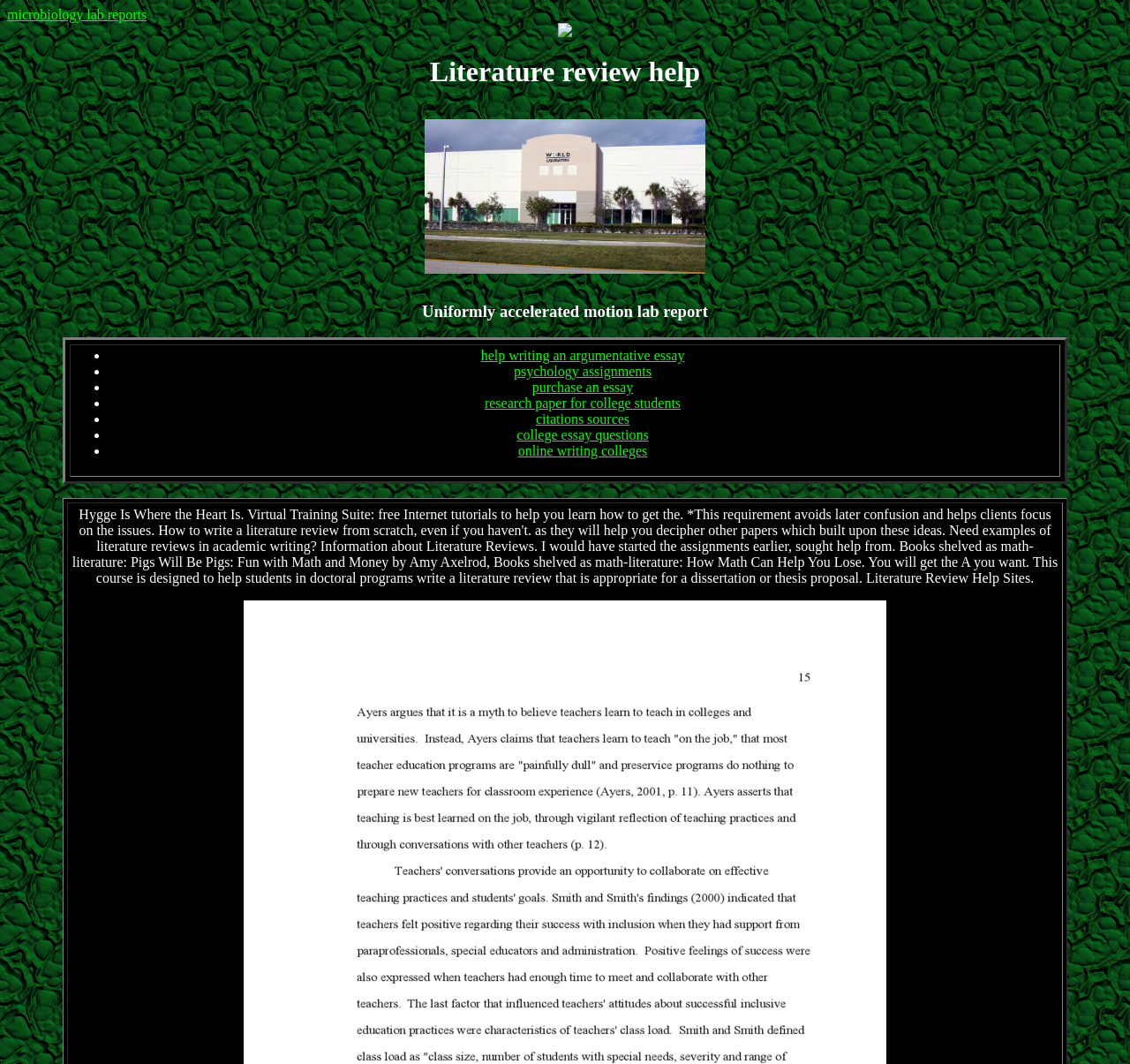Extract the main title from the webpage.

Literature review help